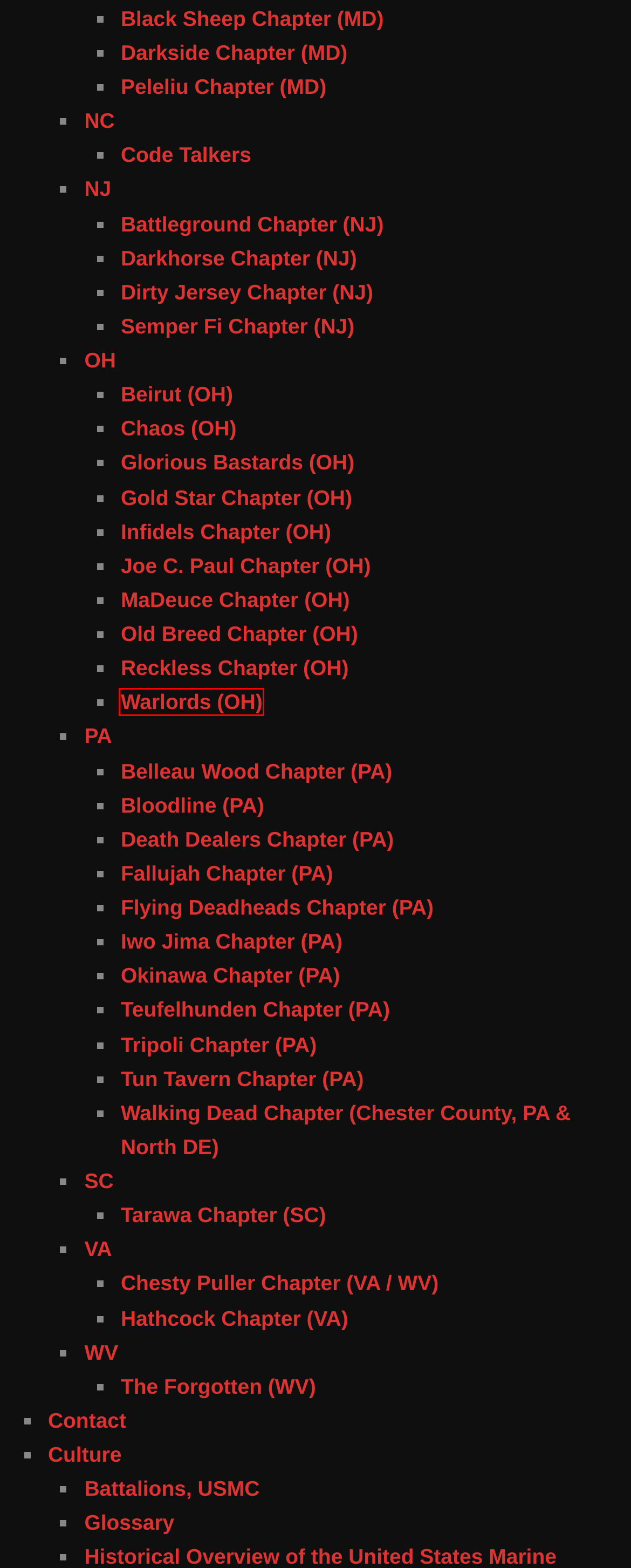Inspect the screenshot of a webpage with a red rectangle bounding box. Identify the webpage description that best corresponds to the new webpage after clicking the element inside the bounding box. Here are the candidates:
A. Old Breed Chapter (OH) - Leathernecks Nation MCLeathernecks Nation MC
B. Glossary - Leathernecks Nation MCLeathernecks Nation MC
C. Beirut (OH) - Leathernecks Nation MCLeathernecks Nation MC
D. Darkside Chapter (MD) - Leathernecks Nation MCLeathernecks Nation MC
E. Flying Deadheads Chapter - Leathernecks Nation MCLeathernecks Nation MC
F. Warlords (OH) - Leathernecks Nation MCLeathernecks Nation MC
G. Infidels Chapter (OH) - Leathernecks Nation MCLeathernecks Nation MC
H. Walking Dead Chapter (Chester County, PA & North DE) - Leathernecks Nation MCLeathernecks Nation MC

F